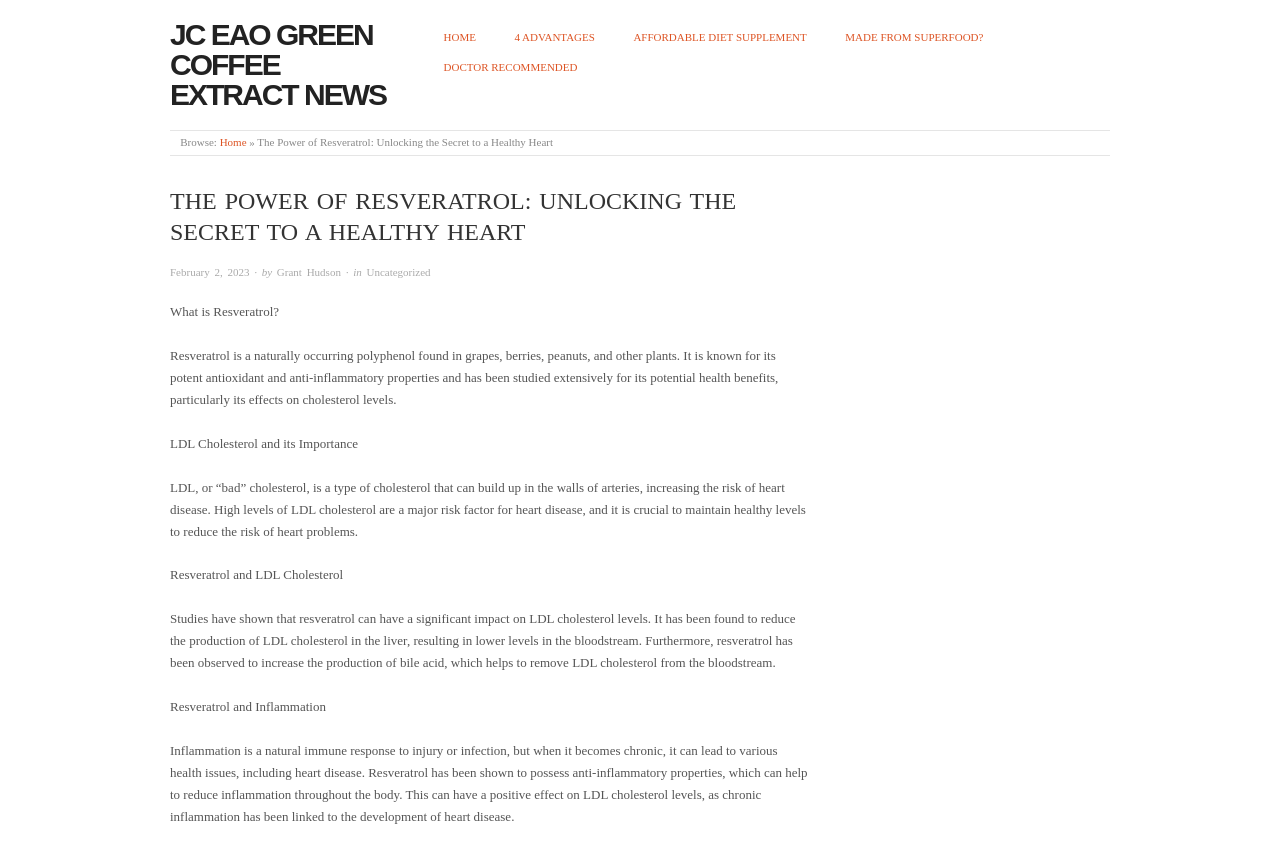Determine the bounding box coordinates of the clickable region to carry out the instruction: "read about 4 ADVANTAGES".

[0.402, 0.036, 0.465, 0.054]